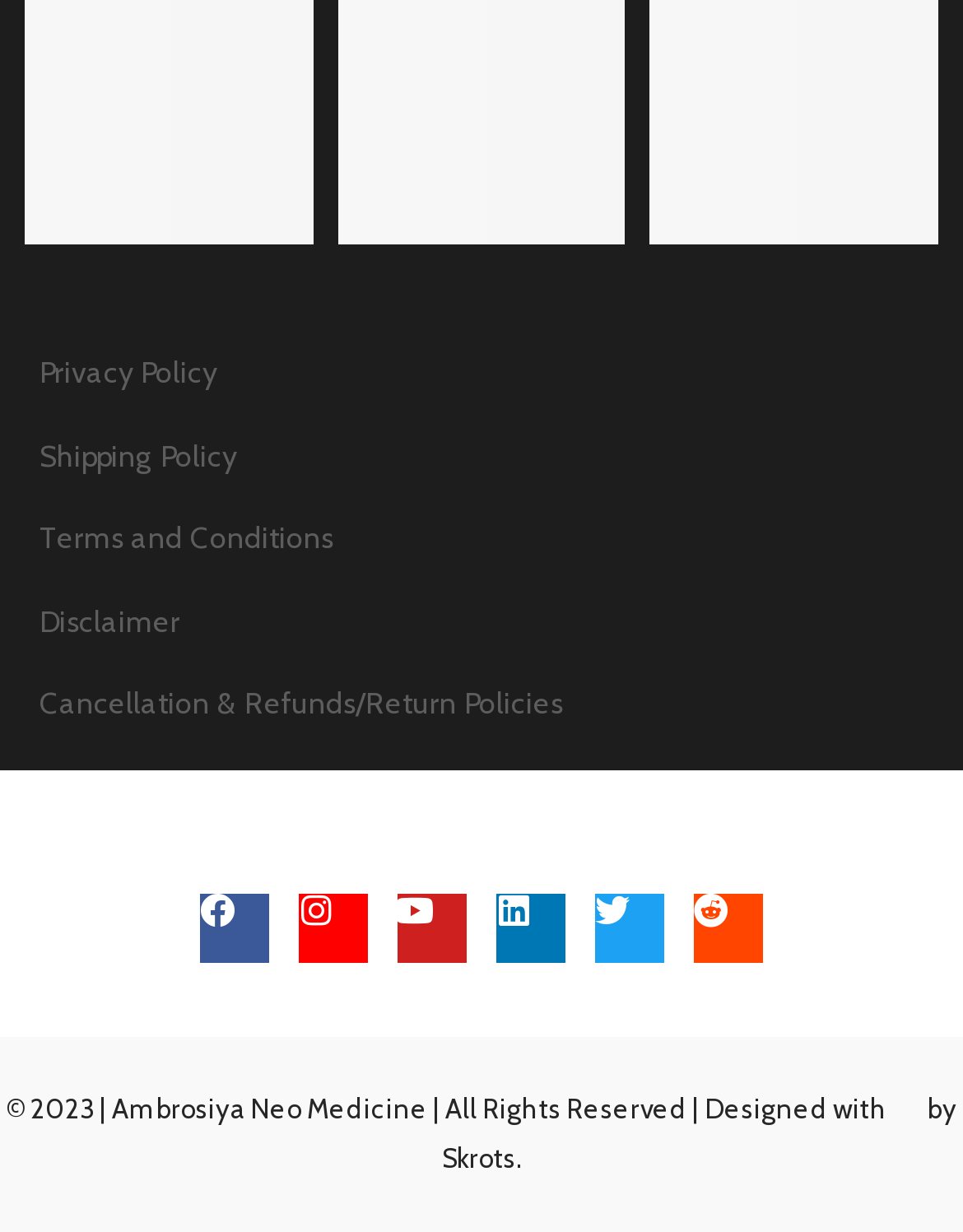Determine the bounding box for the described HTML element: "Shipping Policy". Ensure the coordinates are four float numbers between 0 and 1 in the format [left, top, right, bottom].

[0.041, 0.354, 0.246, 0.384]